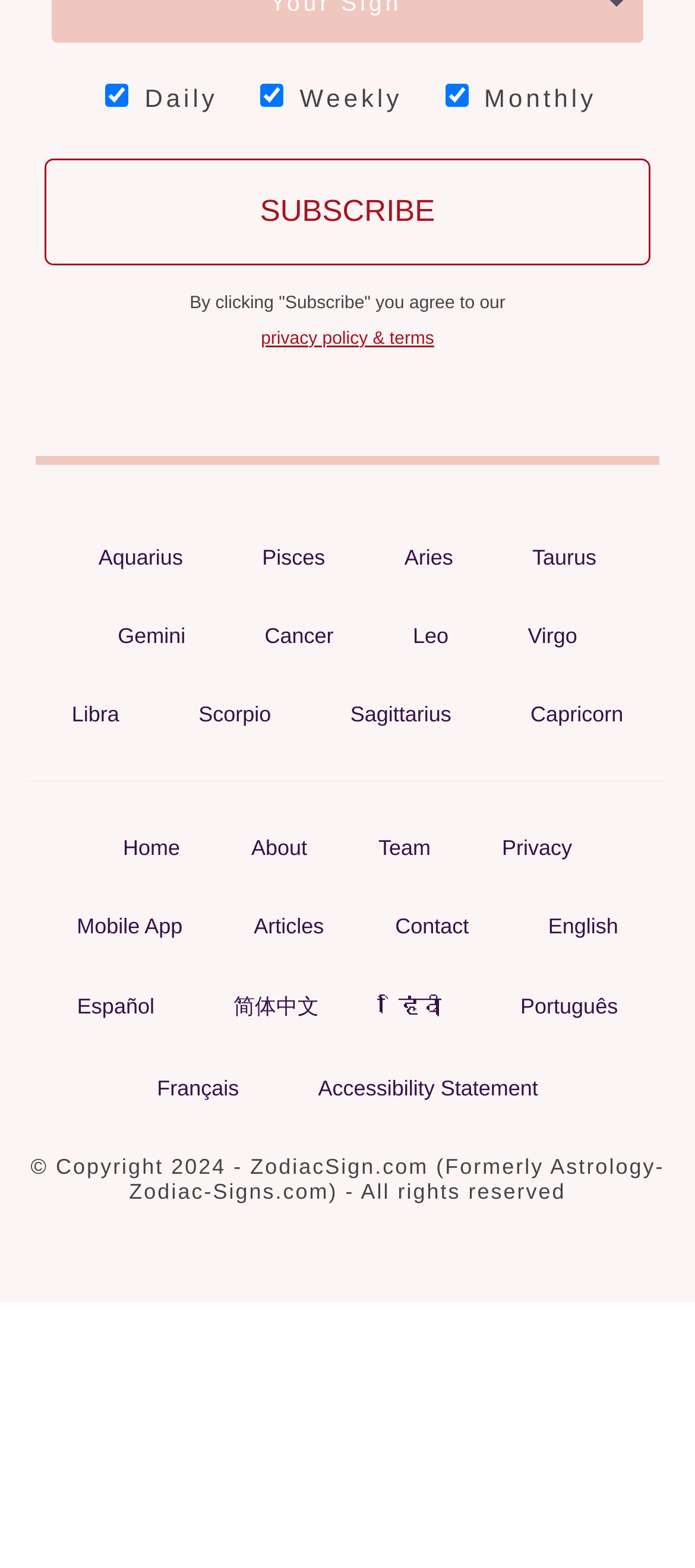Locate the bounding box coordinates of the area that needs to be clicked to fulfill the following instruction: "Subscribe to the newsletter". The coordinates should be in the format of four float numbers between 0 and 1, namely [left, top, right, bottom].

[0.064, 0.101, 0.936, 0.169]